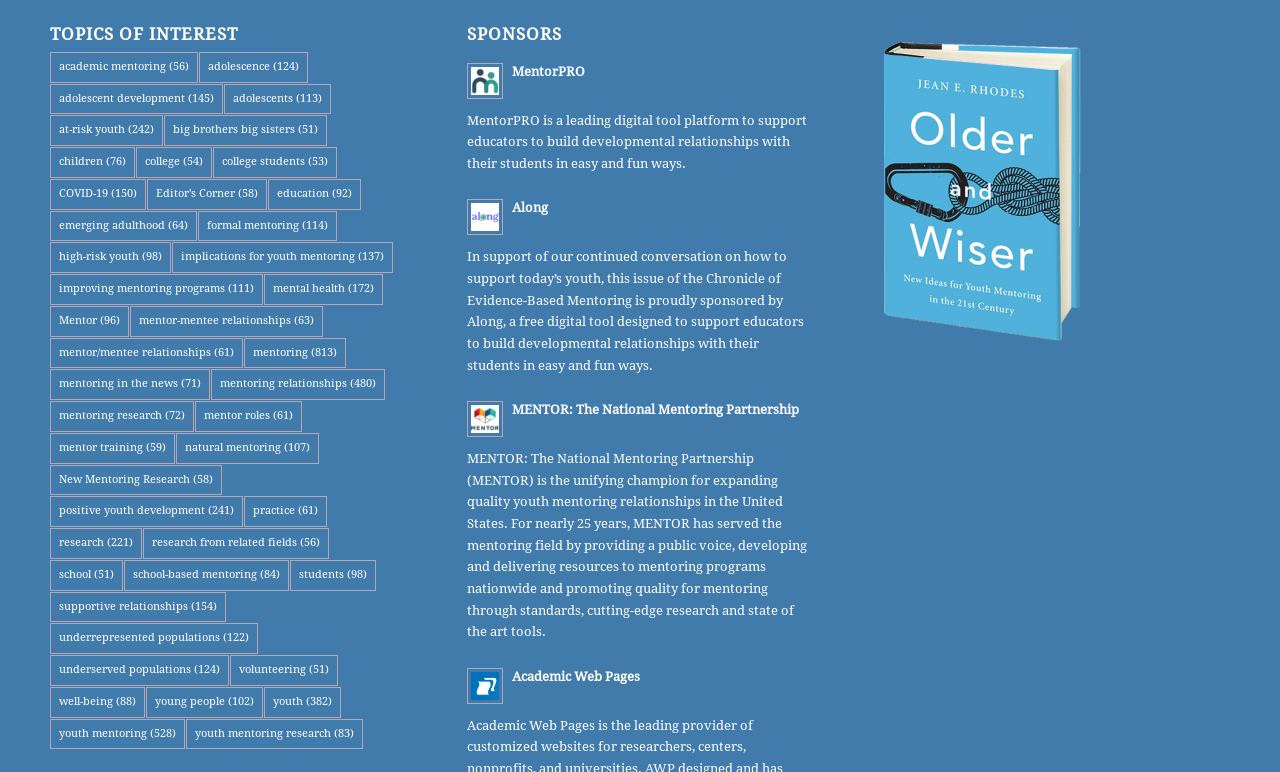What is the last topic of interest?
Please respond to the question with a detailed and thorough explanation.

The last link under the heading 'TOPICS OF INTEREST' is 'underserved populations (124 items)', indicating that the last topic of interest is underserved populations.